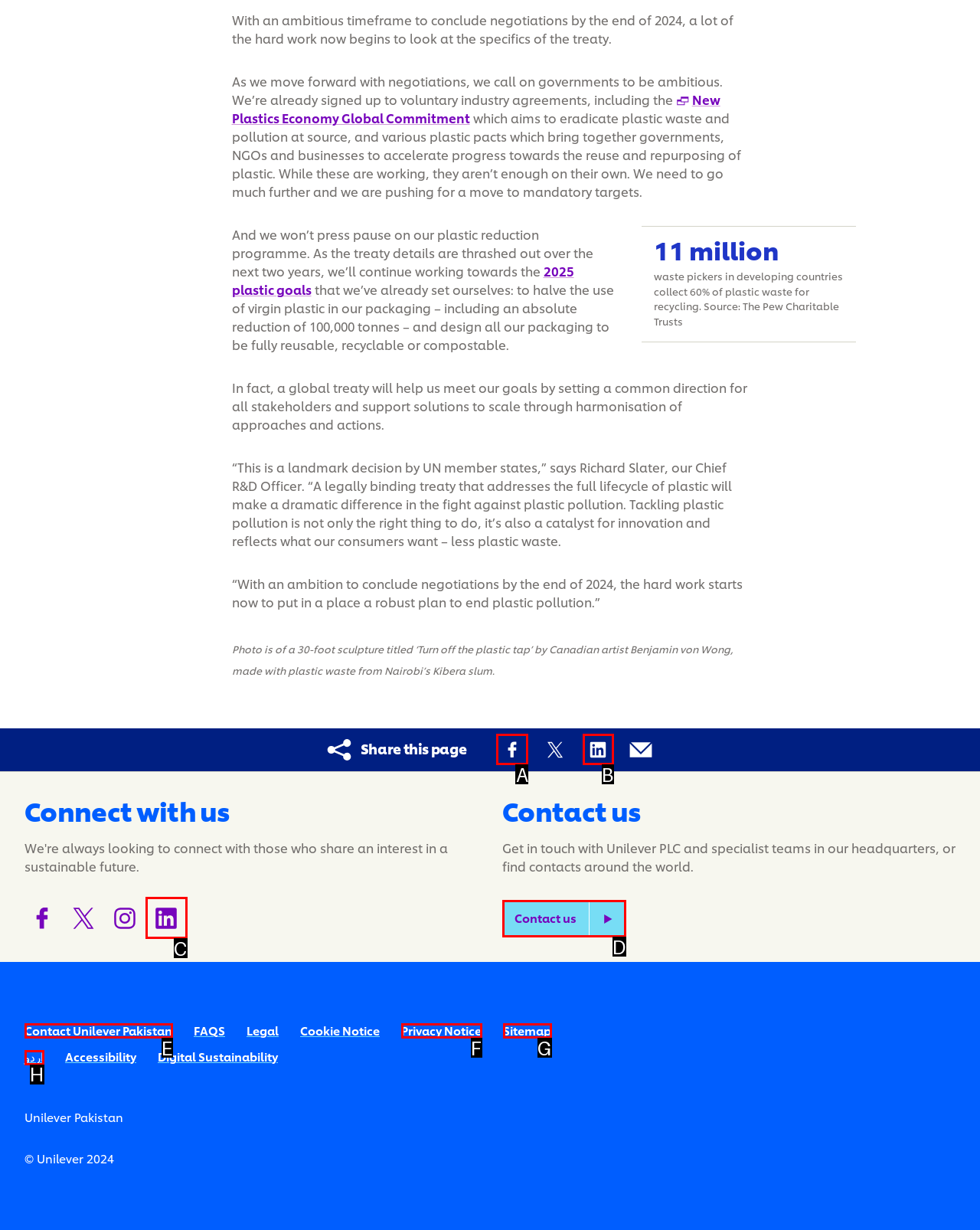Find the correct option to complete this instruction: Share this page on Facebook. Reply with the corresponding letter.

A